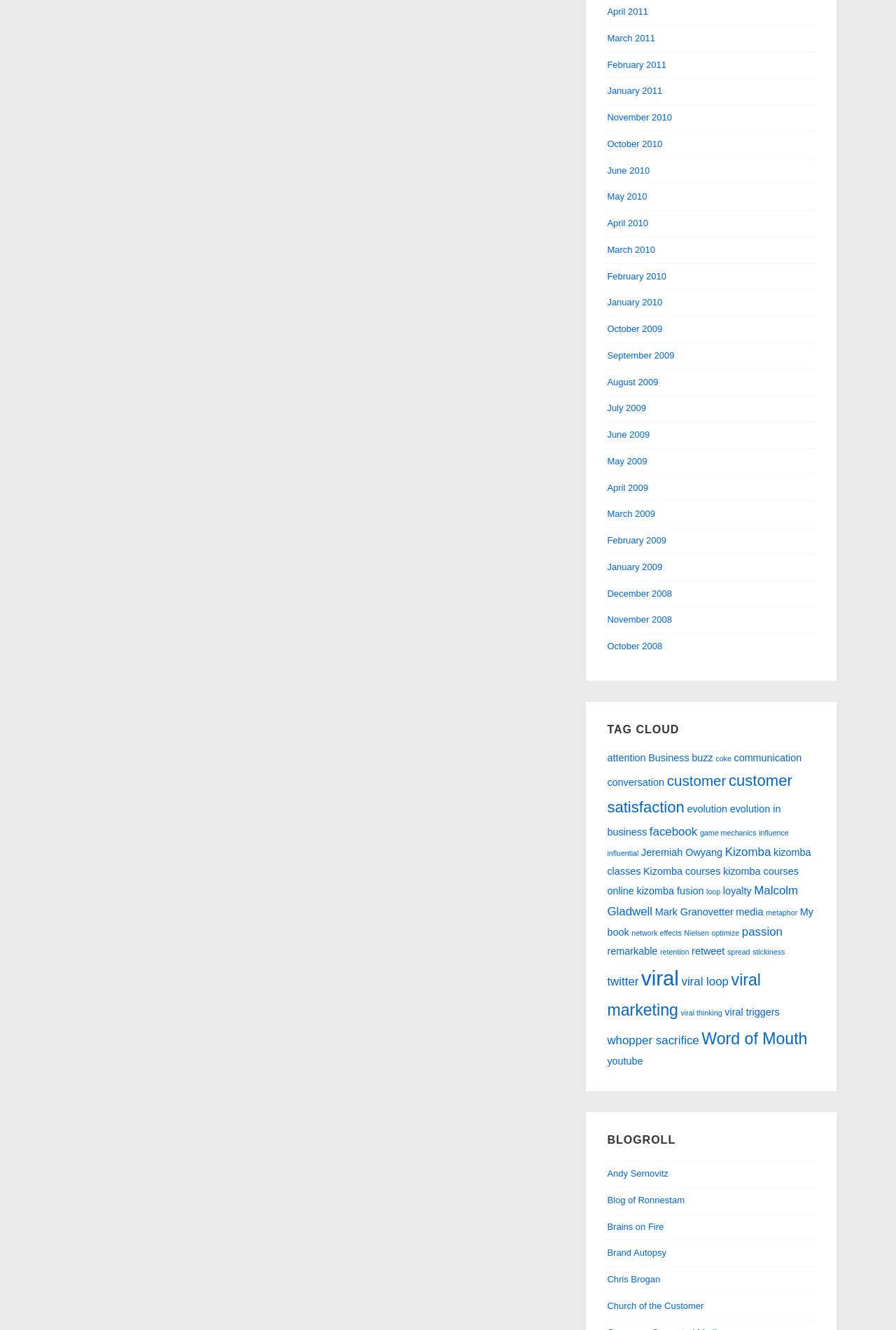Determine the bounding box coordinates of the clickable region to follow the instruction: "Visit the 'Church of the Customer' blog".

[0.678, 0.978, 0.785, 0.986]